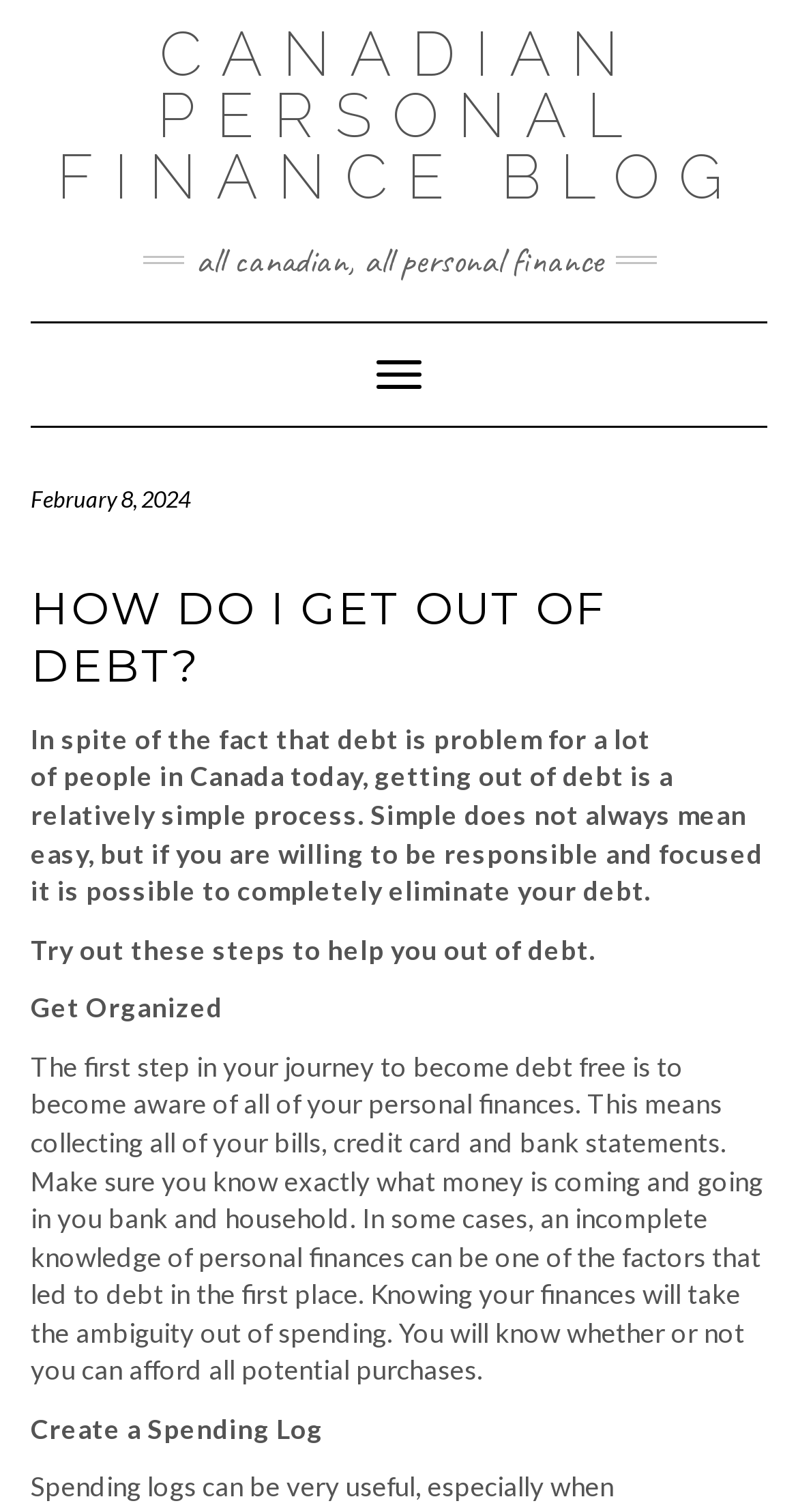What is the date mentioned on the webpage?
Using the details from the image, give an elaborate explanation to answer the question.

I found the date 'February 8, 2024' on the webpage by looking at the navigation section, where it is displayed as a static text element.